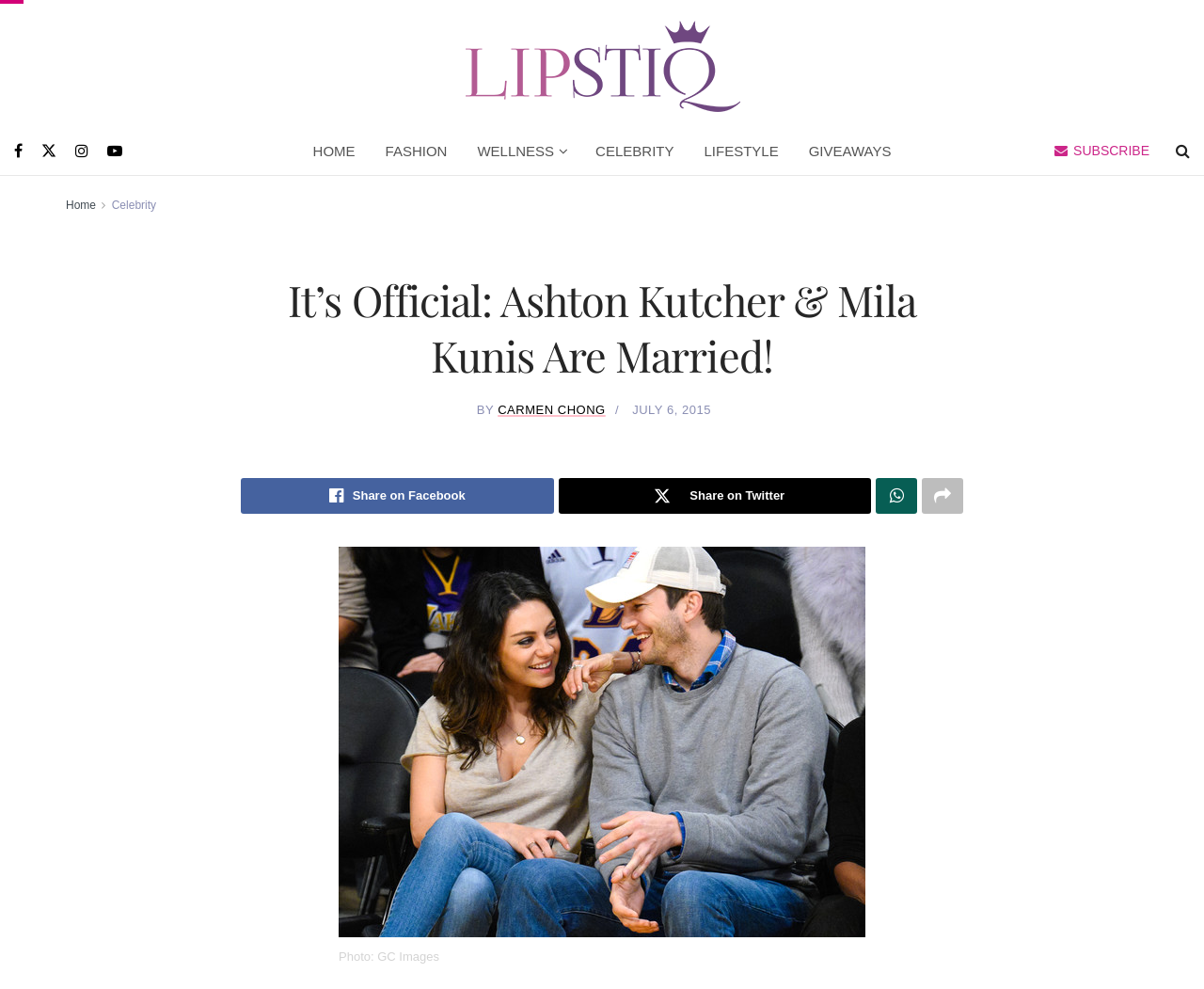How many images are there on the webpage?
Using the visual information from the image, give a one-word or short-phrase answer.

4